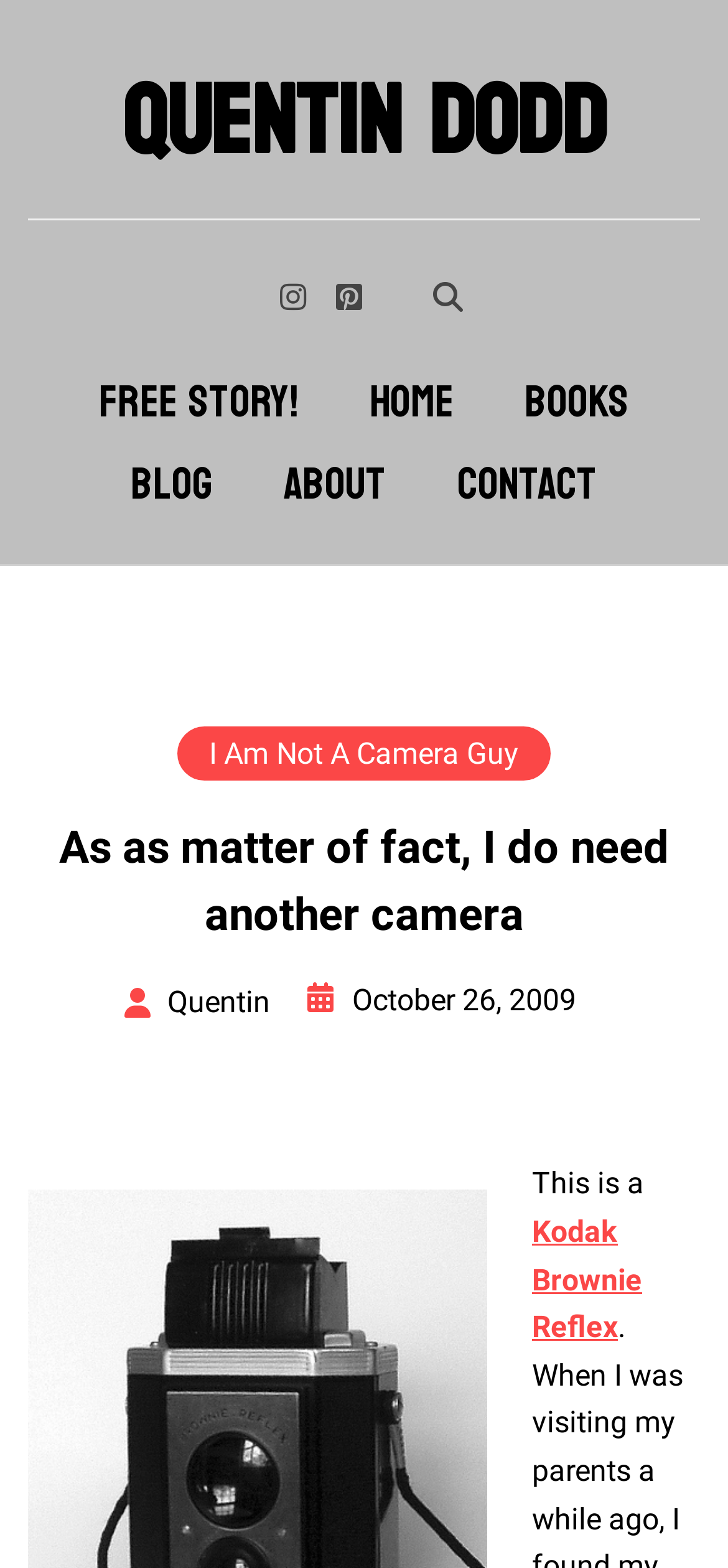Find the bounding box coordinates of the clickable element required to execute the following instruction: "Click on CityLocal Expert". Provide the coordinates as four float numbers between 0 and 1, i.e., [left, top, right, bottom].

None